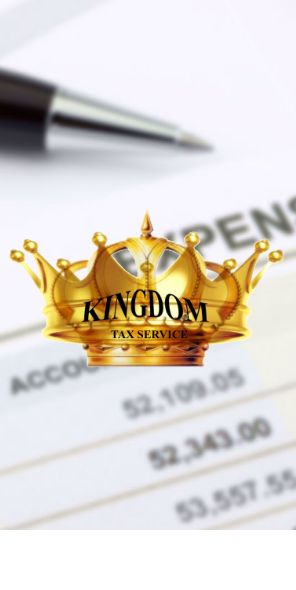Give a concise answer using only one word or phrase for this question:
What type of documents are blurred in the background?

Financial documents